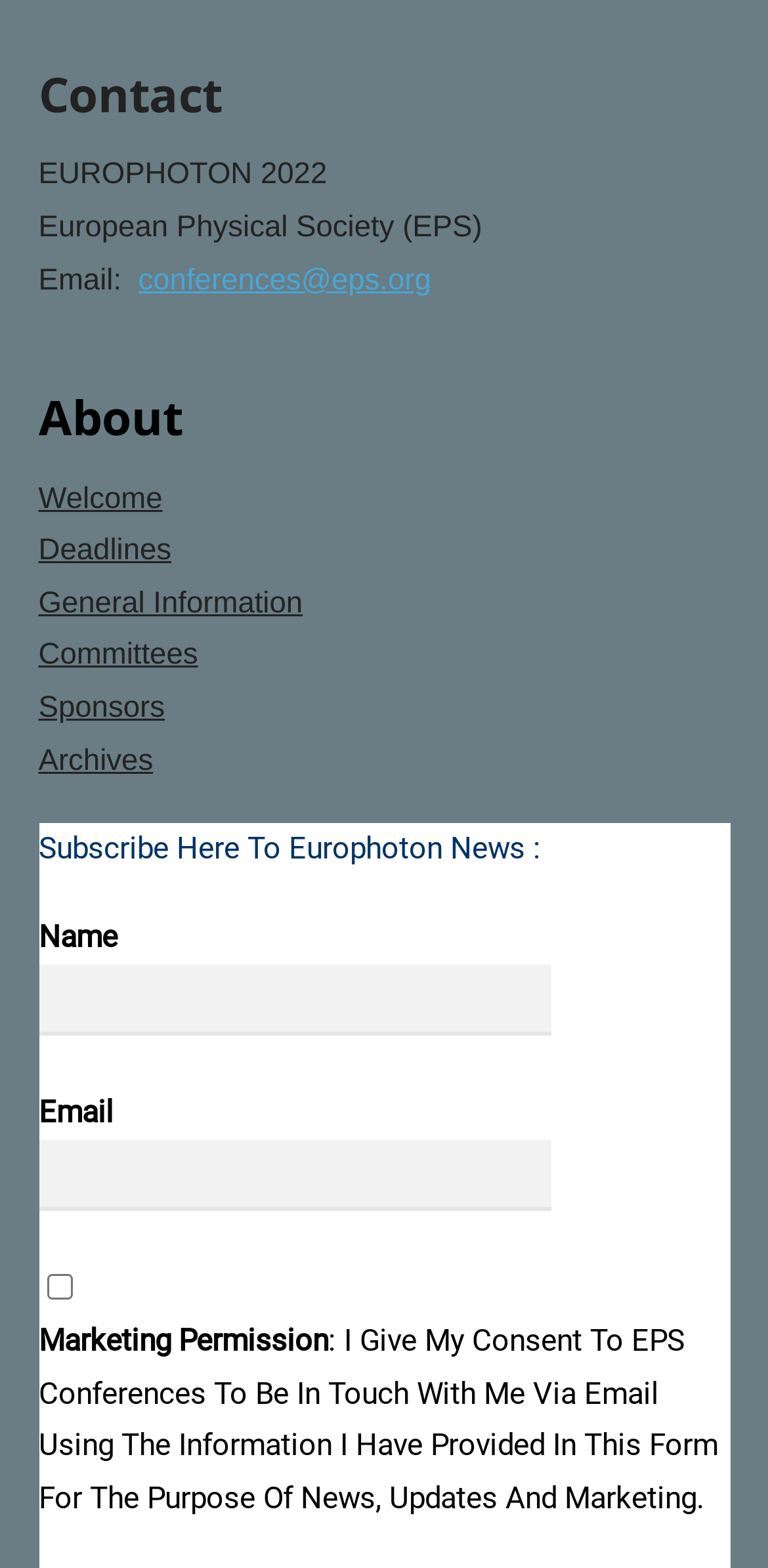Please specify the bounding box coordinates in the format (top-left x, top-left y, bottom-right x, bottom-right y), with all values as floating point numbers between 0 and 1. Identify the bounding box of the UI element described by: parent_node: Name name="name"

[0.05, 0.616, 0.717, 0.661]